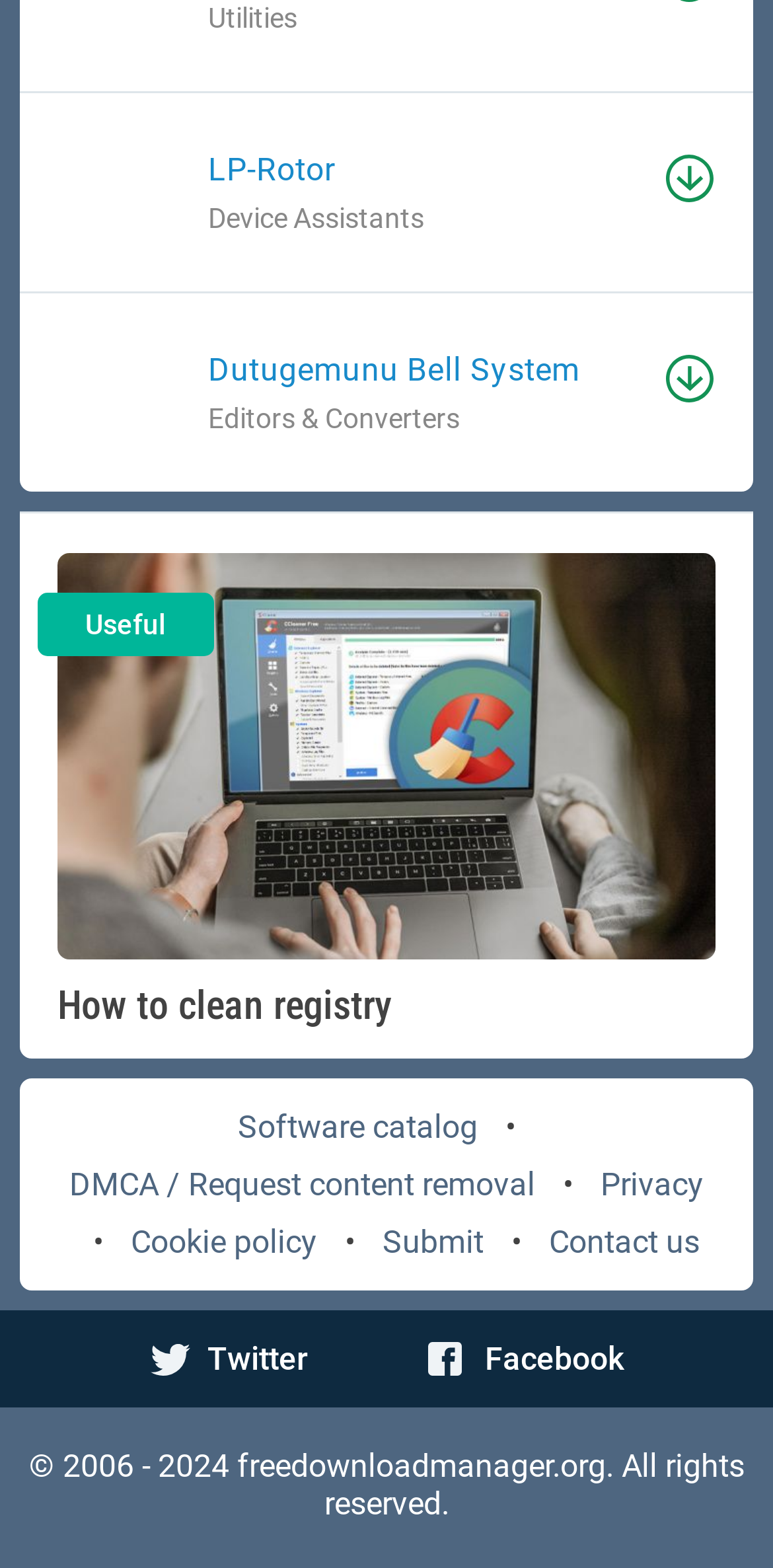Please mark the bounding box coordinates of the area that should be clicked to carry out the instruction: "Visit Twitter".

[0.194, 0.855, 0.399, 0.879]